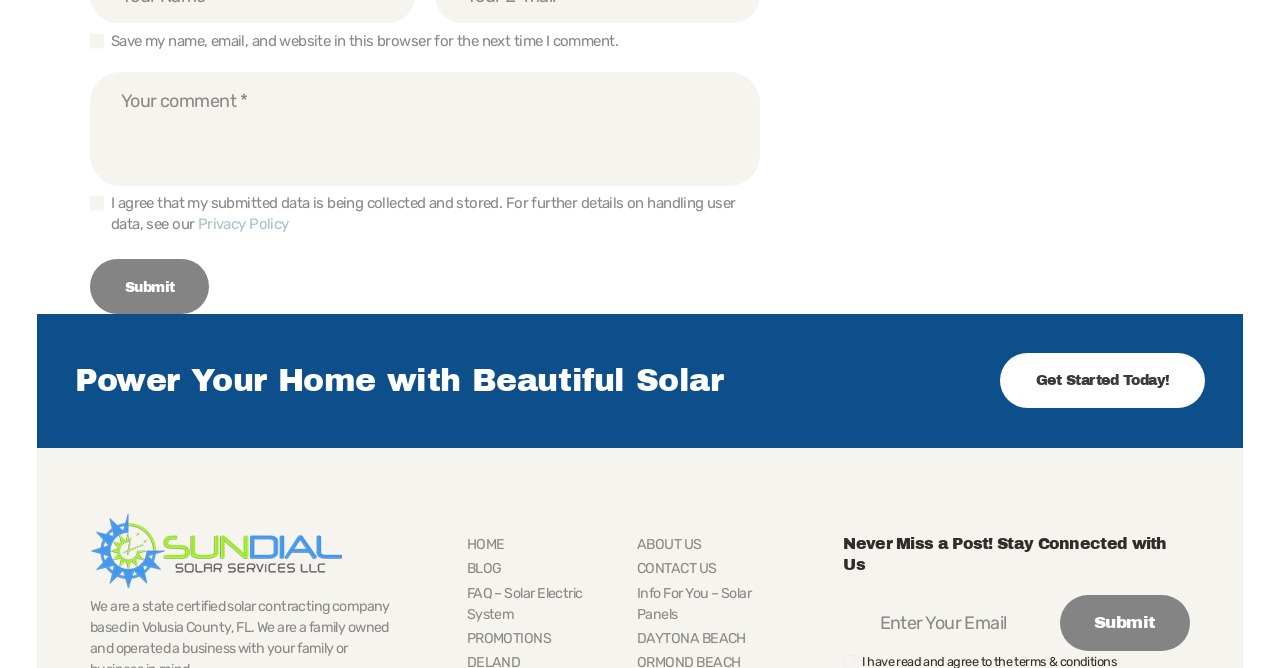Answer the question below with a single word or a brief phrase: 
What is the purpose of the email subscription section?

To stay connected with the website